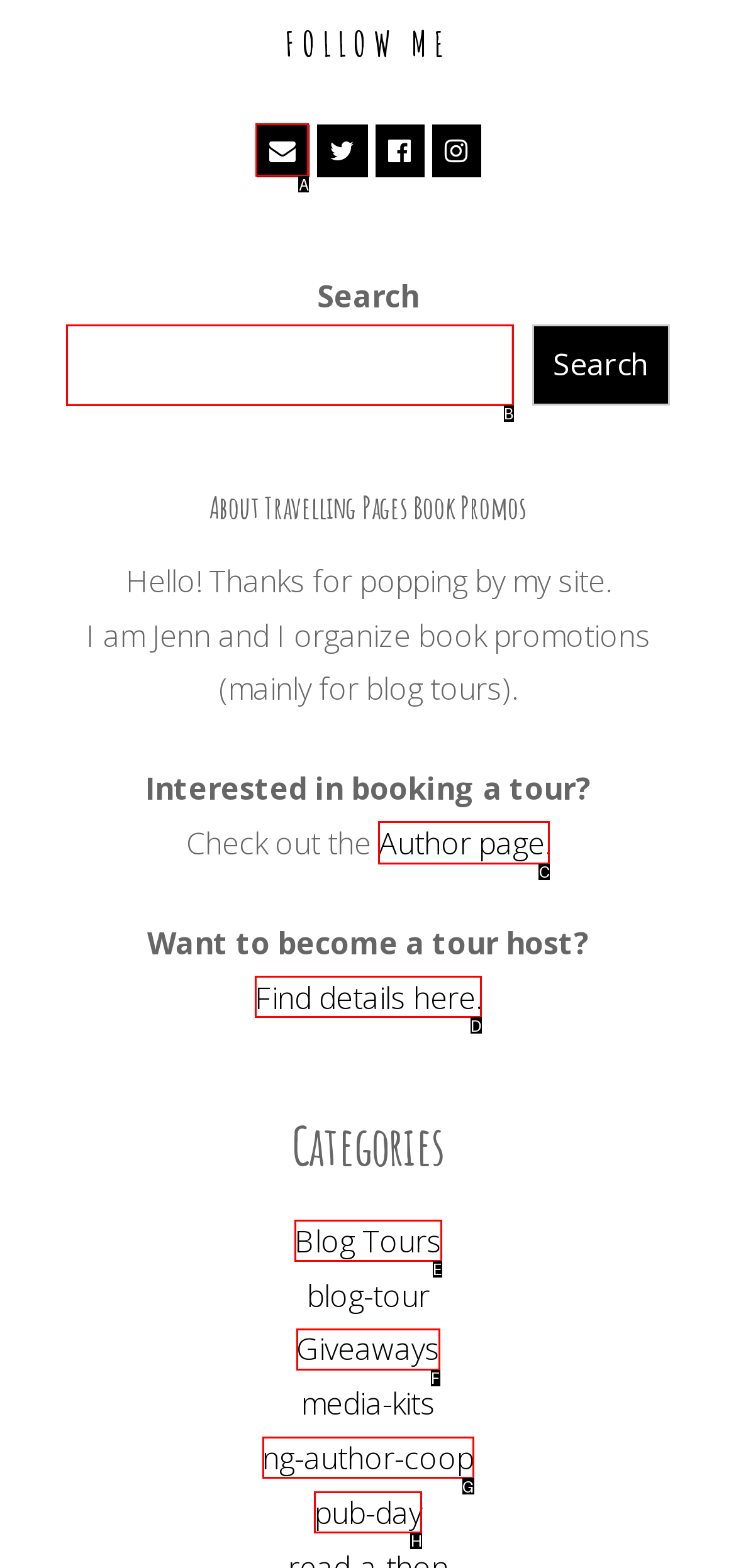Indicate the HTML element that should be clicked to perform the task: Check out the Author page Reply with the letter corresponding to the chosen option.

C